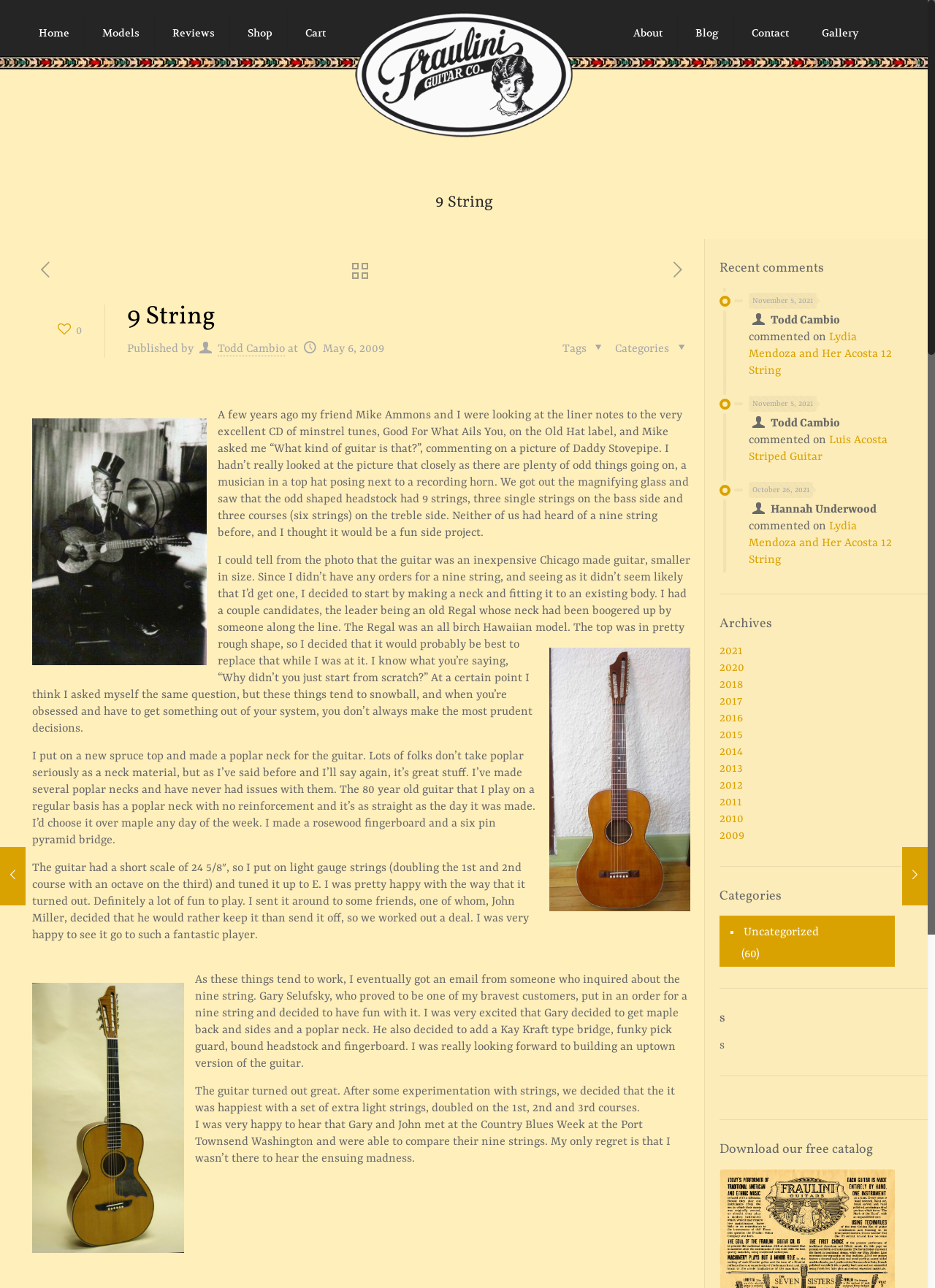Please analyze the image and provide a thorough answer to the question:
What is the scale length of the guitar?

The scale length of the guitar is 24 5/8 inches, which is mentioned in the text 'The guitar had a short scale of 24 5/8″, so I put on light gauge strings (doubling the 1st and 2nd course with an octave on the third) and tuned it up to E.'